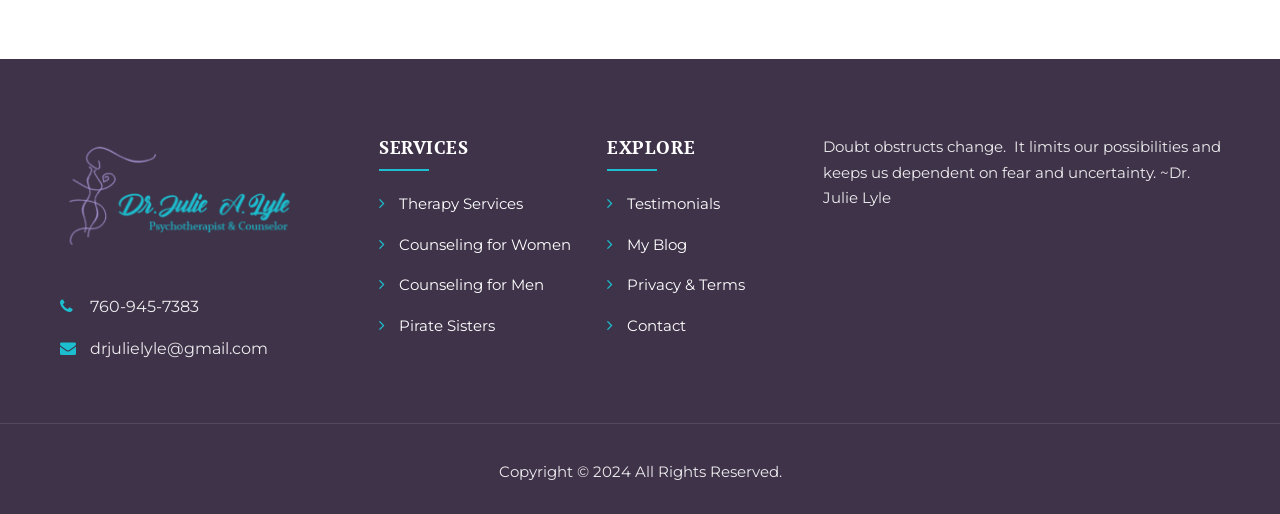How many sections are on the webpage?
Using the image, respond with a single word or phrase.

3